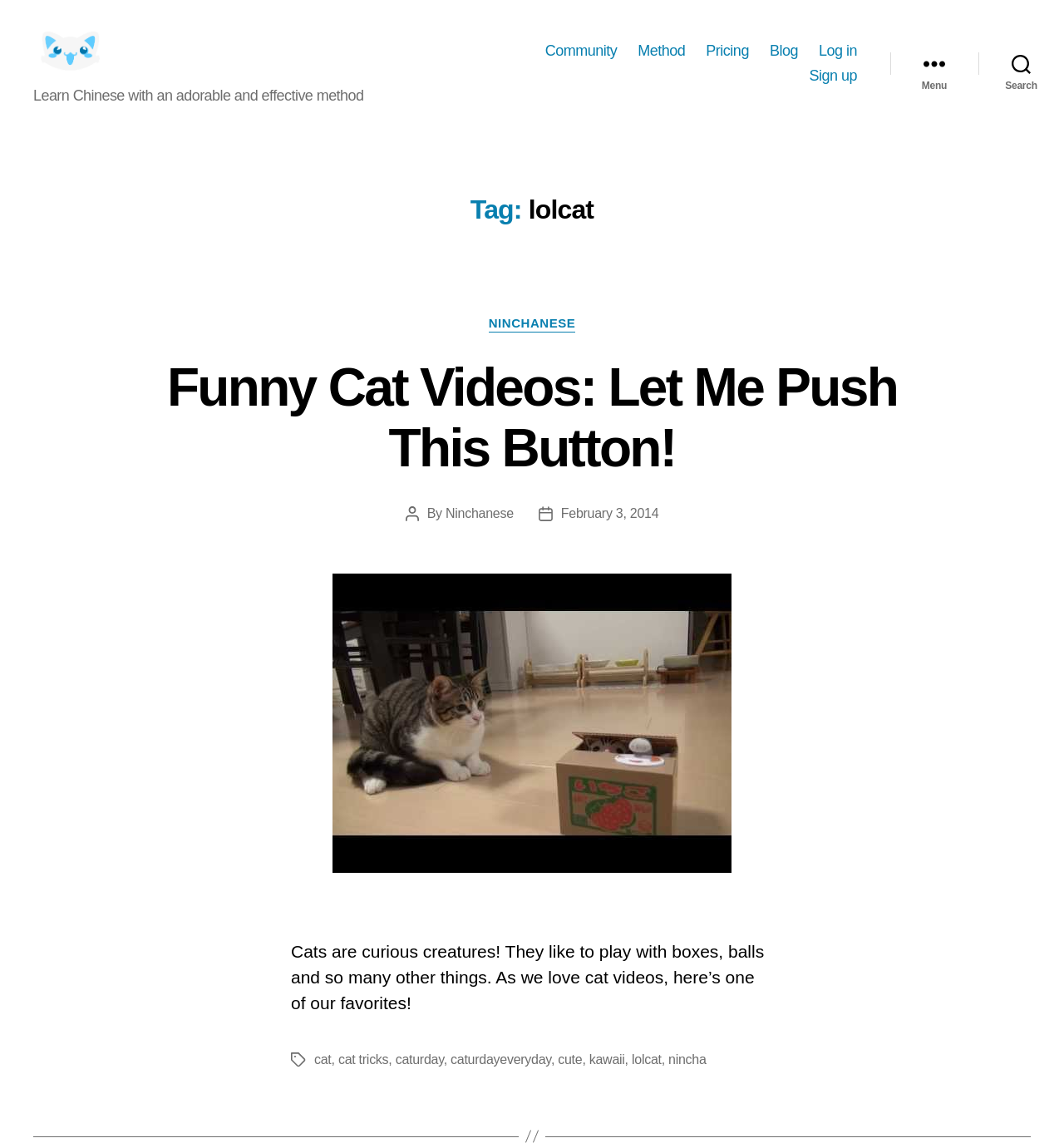Pinpoint the bounding box coordinates of the clickable element to carry out the following instruction: "Read the 'Funny Cat Videos: Let Me Push This Button!' article."

[0.157, 0.317, 0.843, 0.421]